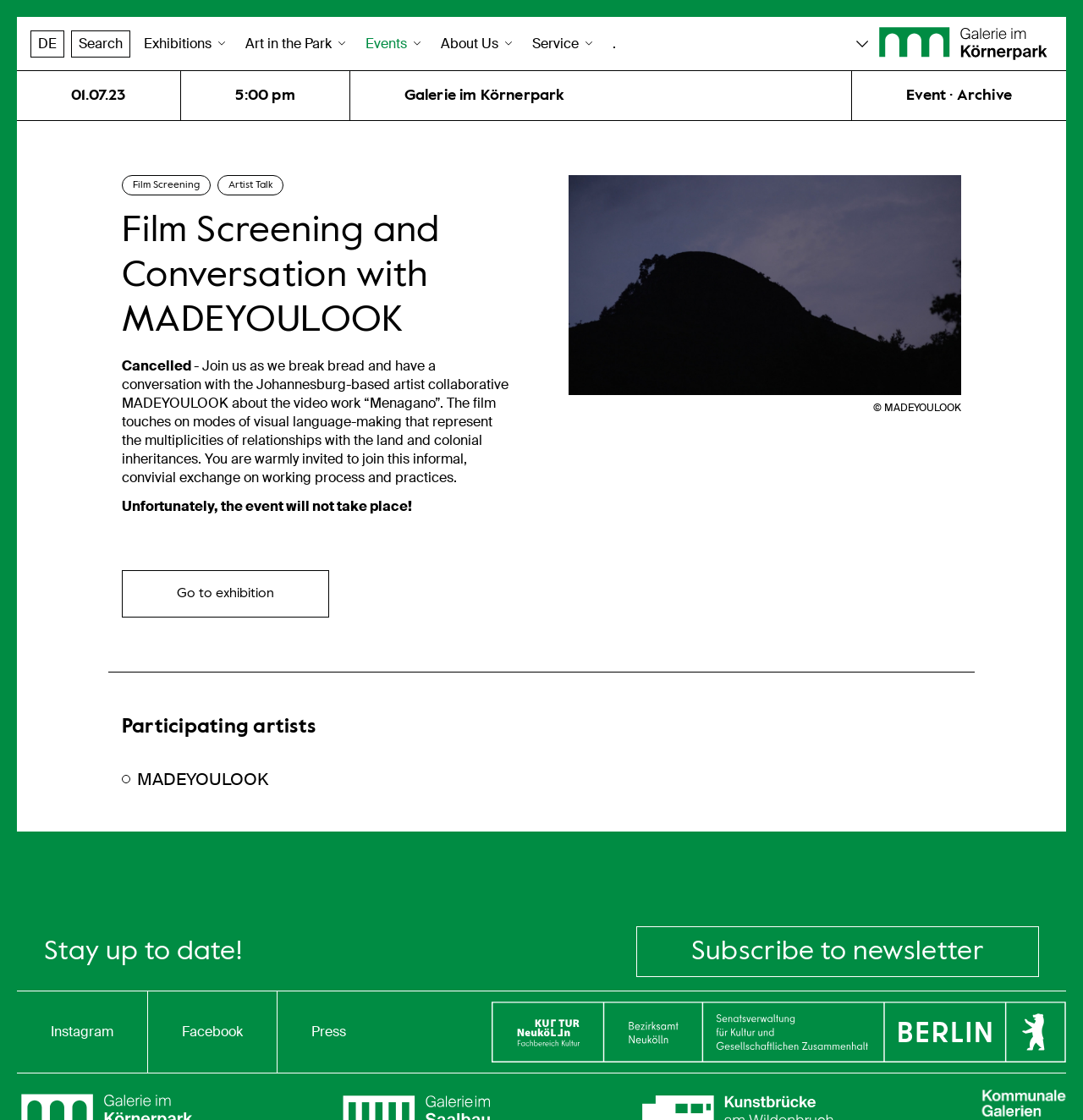What is the name of the gallery?
Offer a detailed and full explanation in response to the question.

The name of the gallery can be found in the top navigation bar, where it is written as 'Galerie im Körnerpark'.